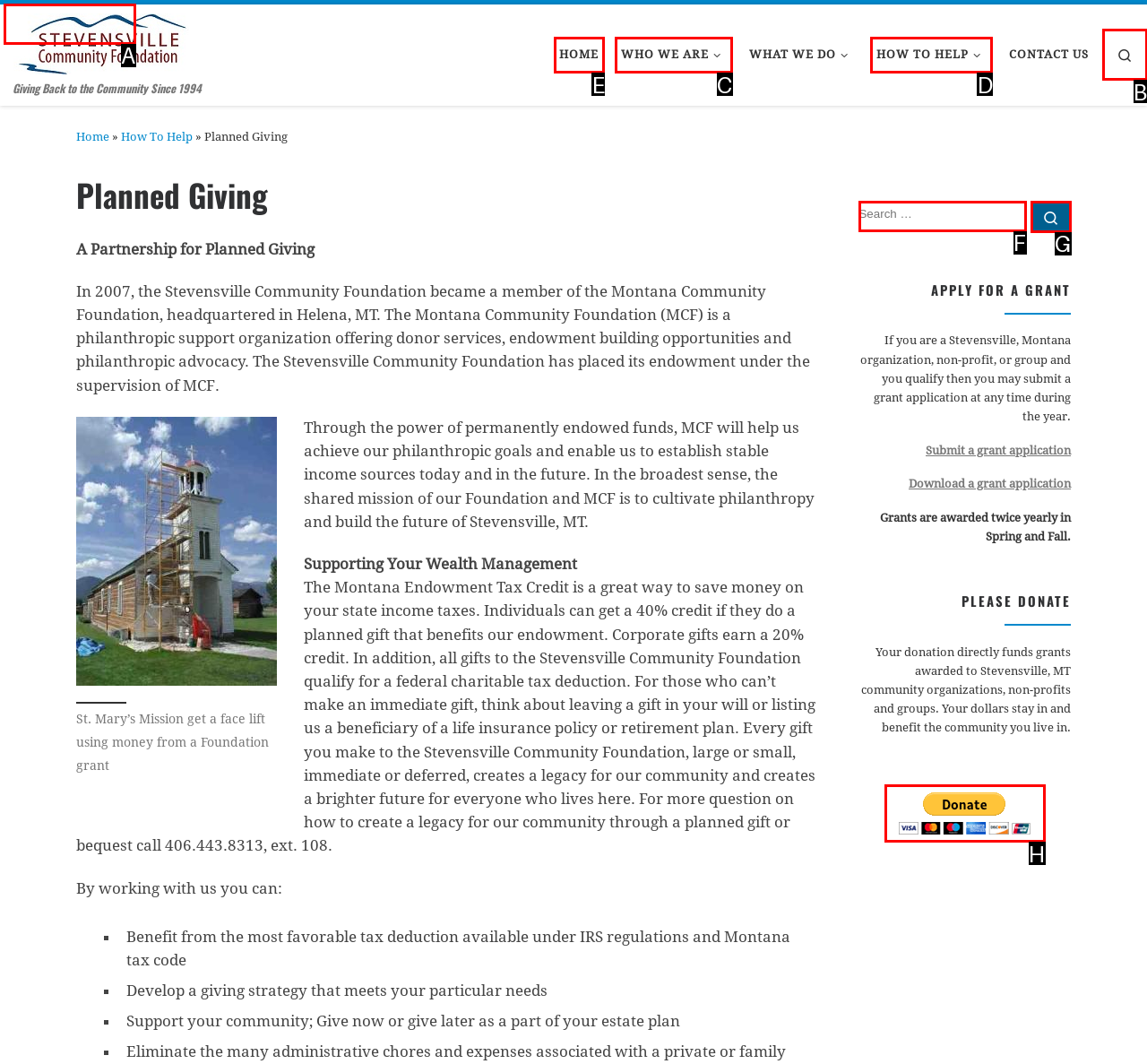Which UI element's letter should be clicked to achieve the task: Go to home page
Provide the letter of the correct choice directly.

E